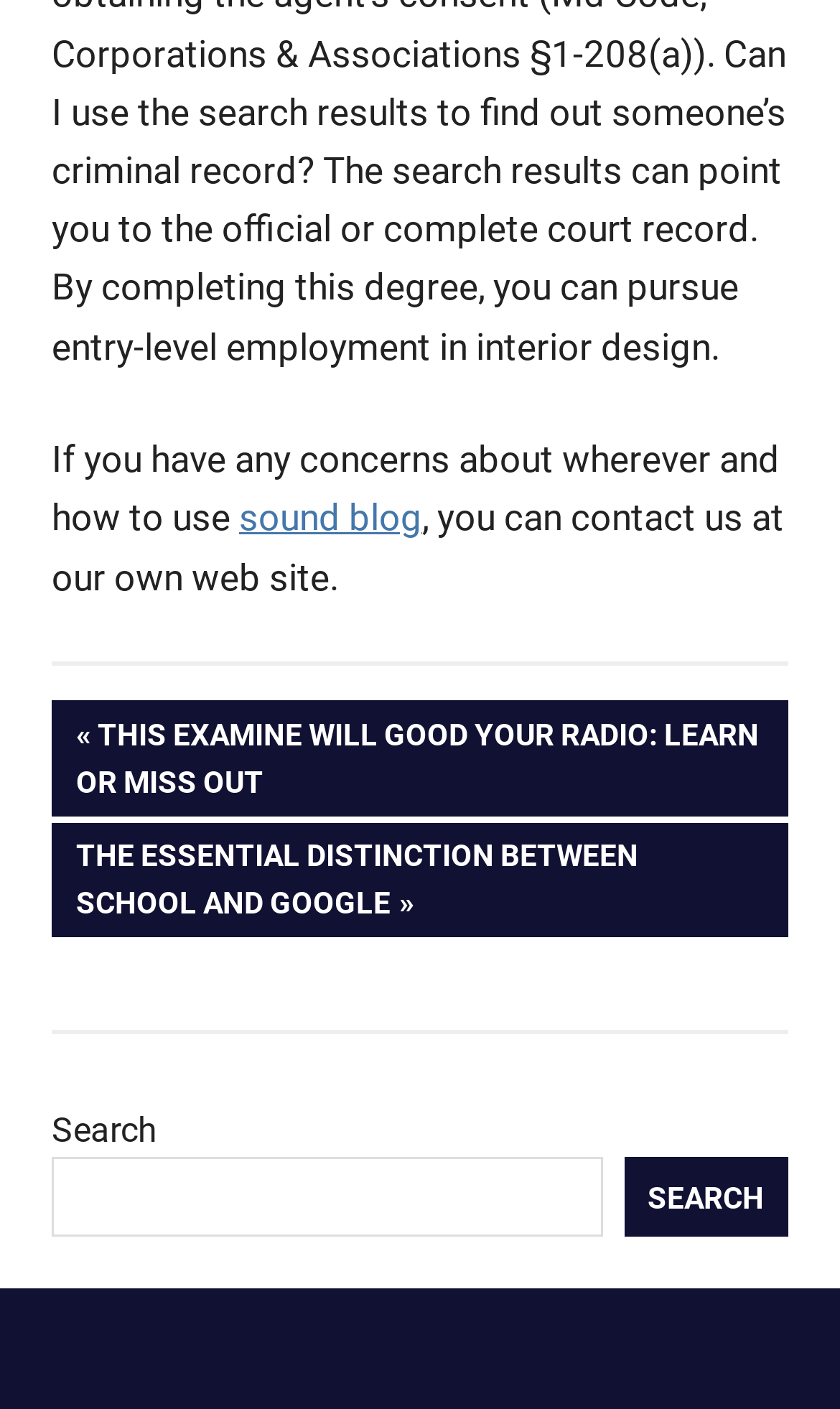Provide a brief response to the question using a single word or phrase: 
What is the purpose of the contact information?

To ask concerns